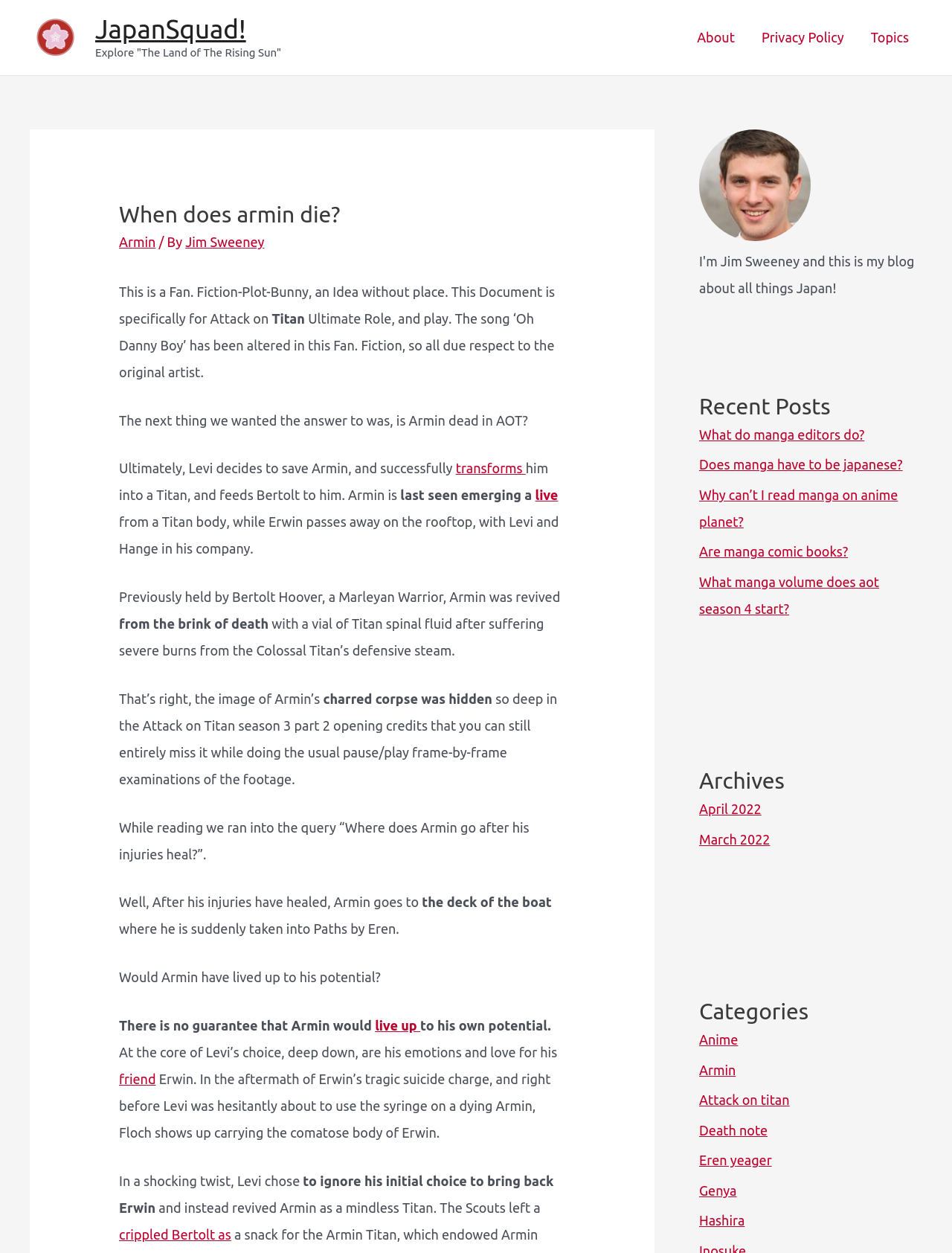Consider the image and give a detailed and elaborate answer to the question: 
What is Armin's condition after being revived?

The webpage text 'Levi chose to ignore his initial choice to bring back Erwin and instead revived Armin as a mindless Titan.' indicates that Armin's condition after being revived is that of a mindless Titan.